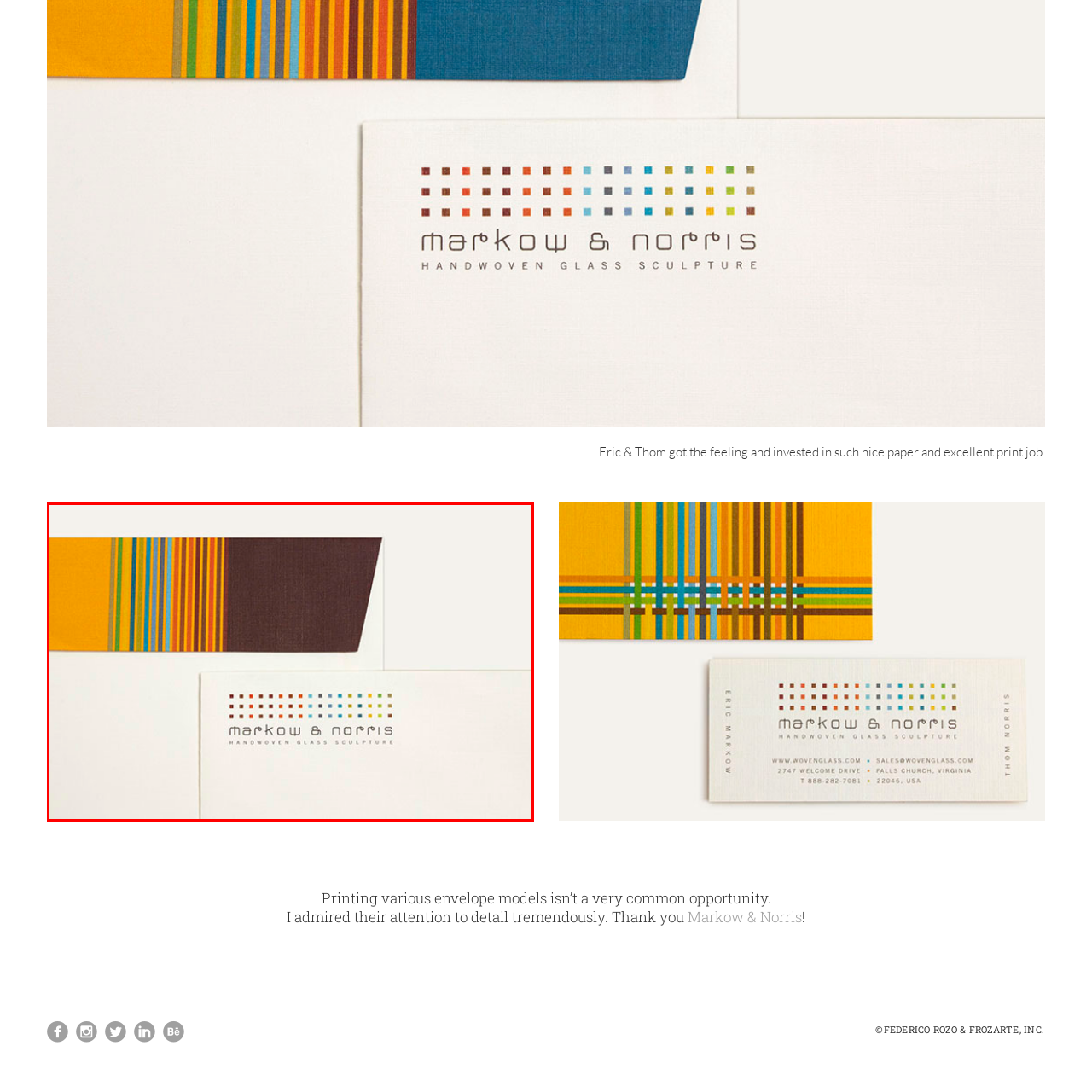What is the tone of the blue stripes on the envelope?
Inspect the image area outlined by the red bounding box and deliver a detailed response to the question, based on the elements you observe.

The tone of the blue stripes on the envelope is various because the caption mentions 'bright horizontal stripes in yellow and various blue tones', suggesting that the blue stripes have different shades or tones.